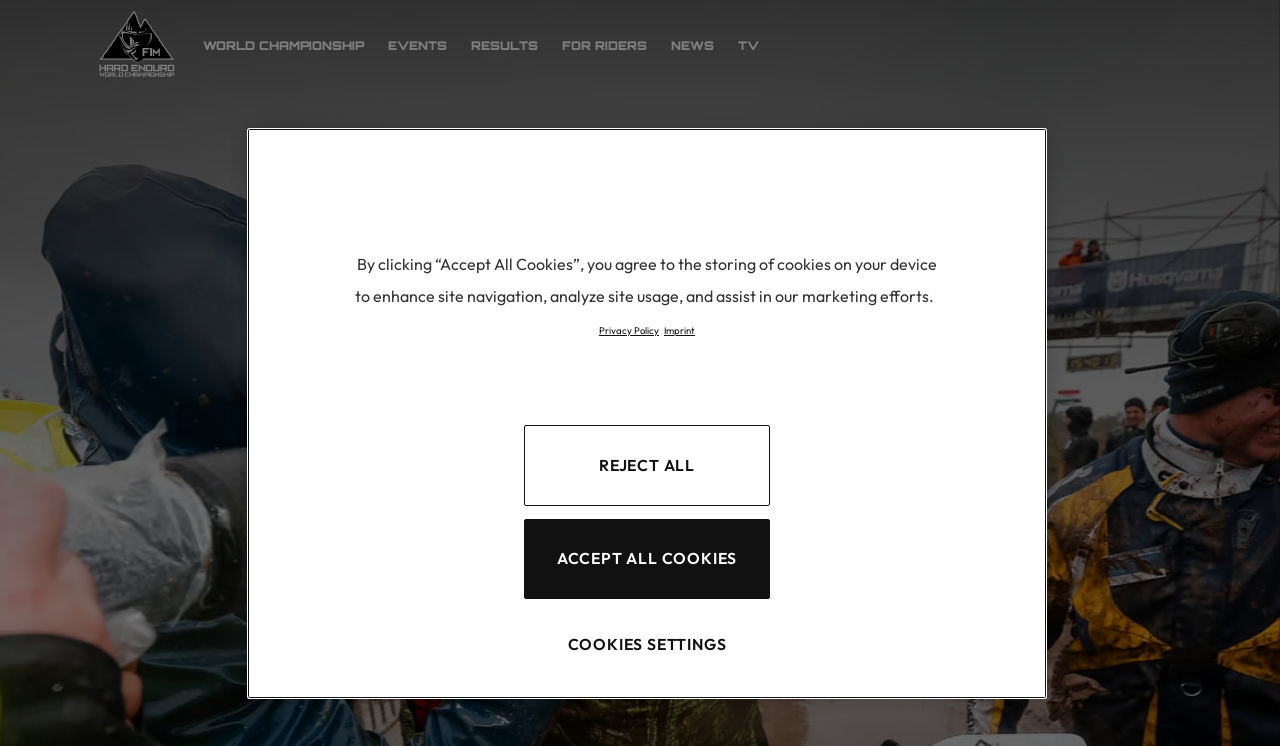Offer a meticulous description of the webpage's structure and content.

This webpage is about the I Ride Hard Enduro website, specifically featuring Albin Elowson's experience at the Gotland Grand National 2018. At the top left corner, there is a link to the home page. Next to it, there is a button to open a submenu for the World Championship section, which contains links to various related pages.

Below the top navigation bar, there are several sections. On the left side, there are links to different categories, including "THIS IS HARD ENDURO", "WORLD CHAMPIONSHIP", "THE RIDERS", "EVENTS", and "NEWS". The "EVENTS" section has a button to open a submenu for Results, which contains links to results and standings for different seasons.

On the right side, there is a section with a status indicator showing that the page is loading, accompanied by an image. Above this section, there is a cookie banner with a privacy alert dialog. The dialog provides information about the website's cookie policy and offers options to accept or reject all cookies, as well as a button to customize cookie settings.

Overall, the webpage appears to be a news article or blog post about Albin Elowson's experience at the Gotland Grand National 2018, with navigation links to other related sections and categories on the website.